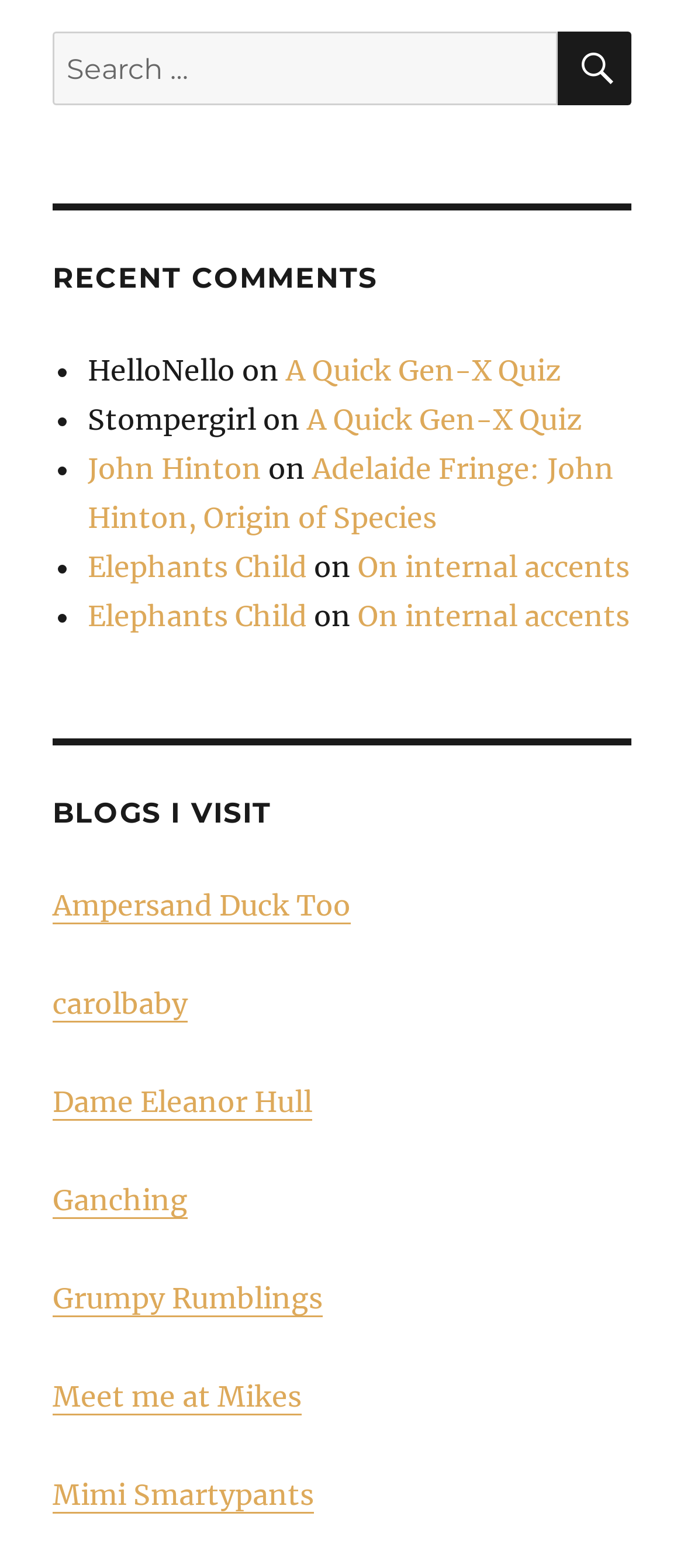What is the purpose of the search box?
Can you give a detailed and elaborate answer to the question?

The search box is located at the top of the webpage with a label 'Search for:' and a search button with a magnifying glass icon. This suggests that the search box is intended for searching comments on the webpage.